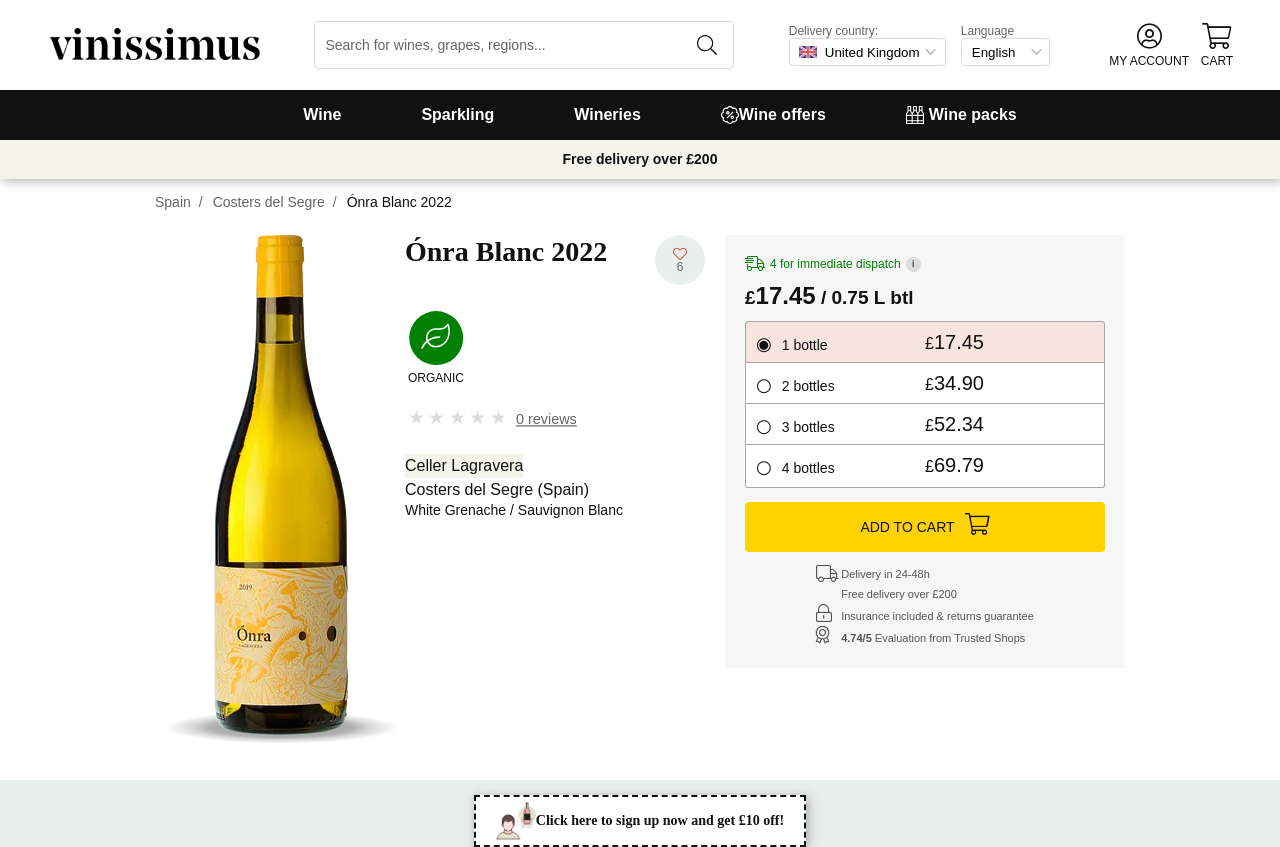Locate the bounding box coordinates of the clickable part needed for the task: "Search for wines".

[0.246, 0.025, 0.574, 0.081]